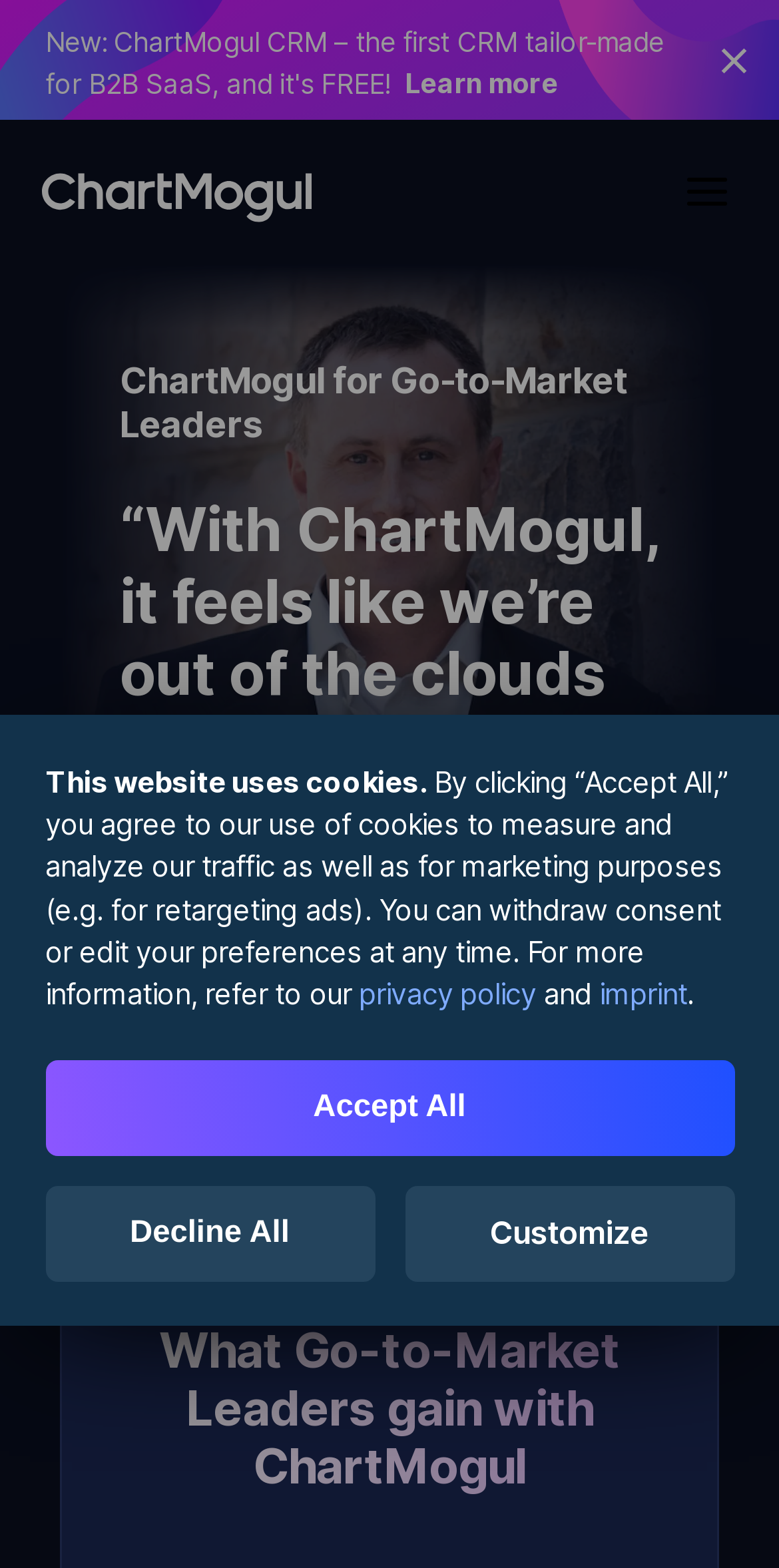What is the benefit of using ChartMogul? Based on the image, give a response in one word or a short phrase.

Clear skies